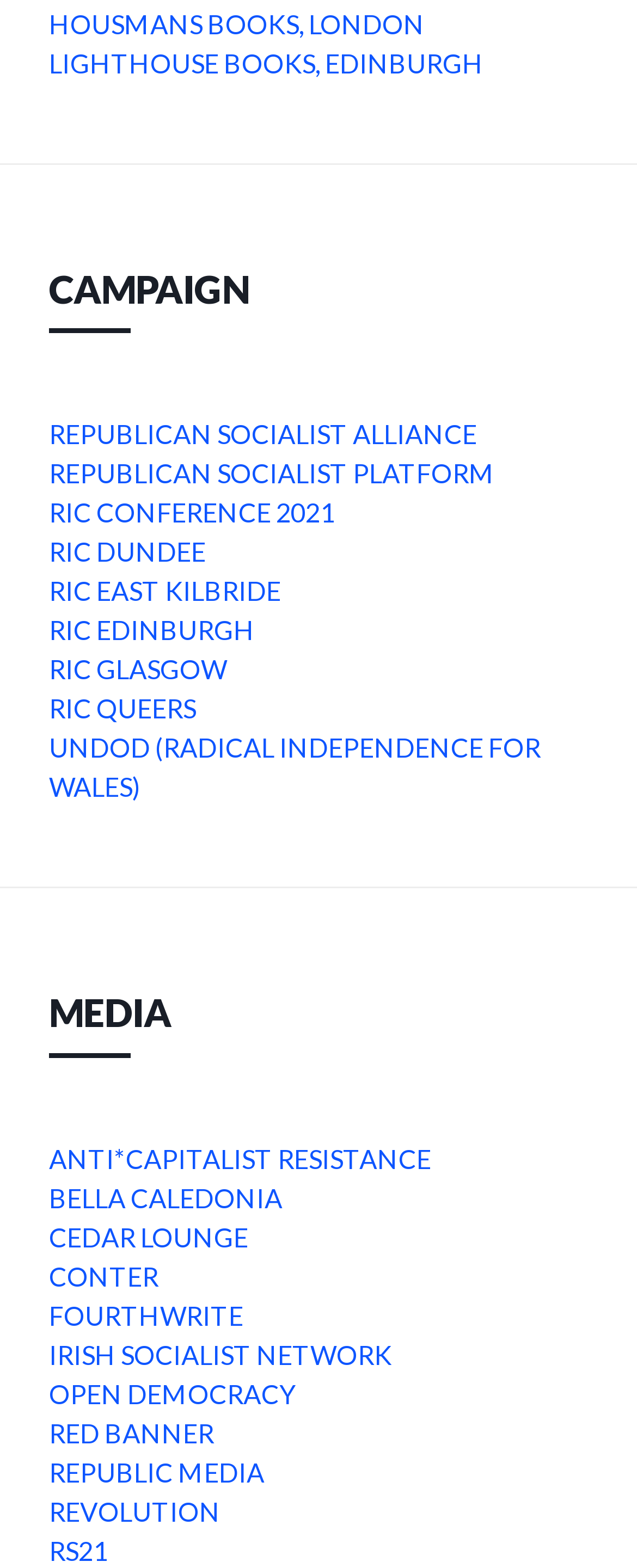Answer the following inquiry with a single word or phrase:
What is the last link on the webpage?

REVOLUTION